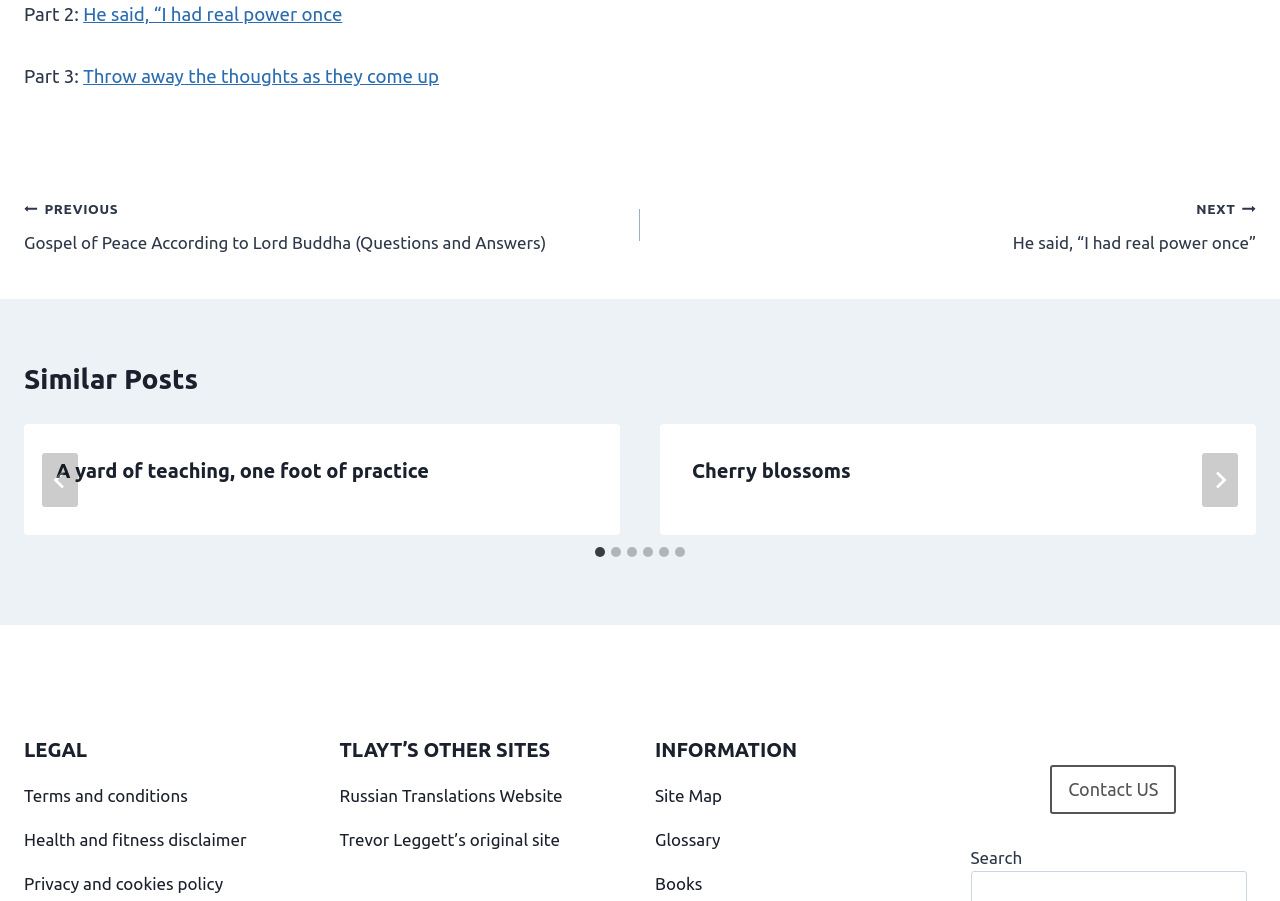What is the category of the 'Similar Posts' section?
Use the information from the image to give a detailed answer to the question.

The 'Similar Posts' section is located in a region with the role description 'Posts', indicating that it contains similar posts to the current one.